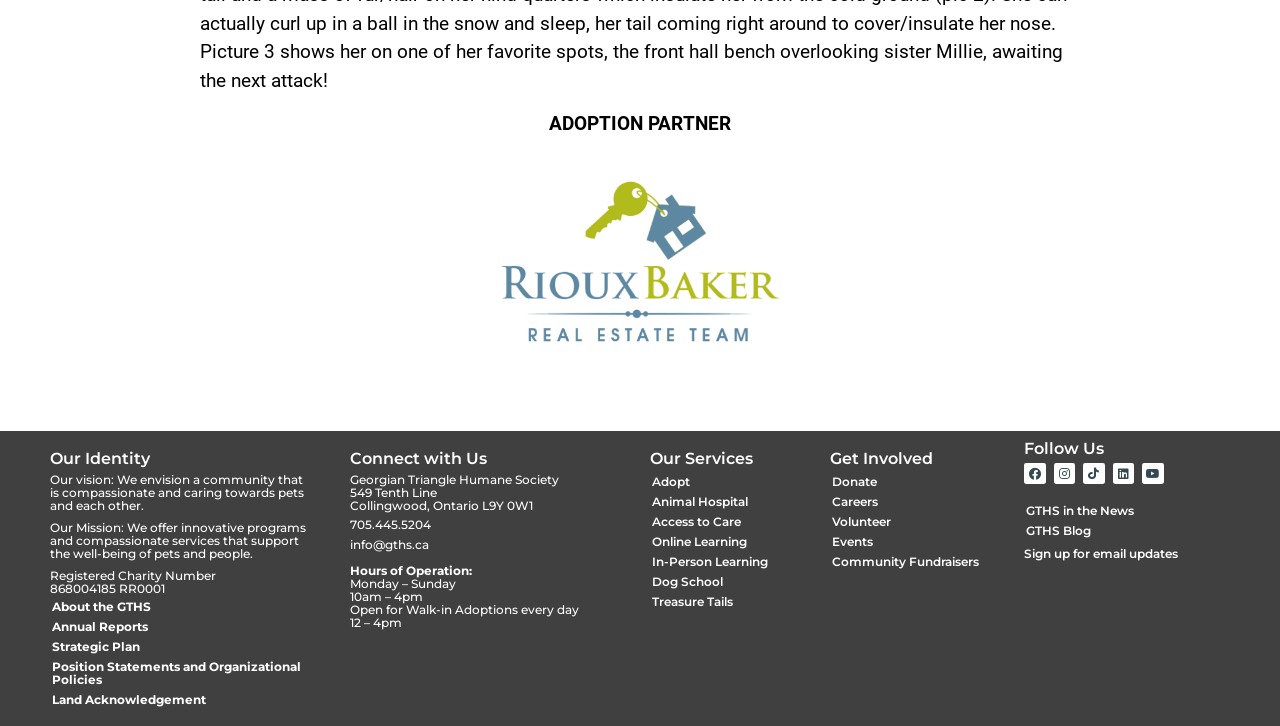Please determine the bounding box coordinates of the area that needs to be clicked to complete this task: 'Explore the adoption process'. The coordinates must be four float numbers between 0 and 1, formatted as [left, top, right, bottom].

[0.494, 0.649, 0.633, 0.677]